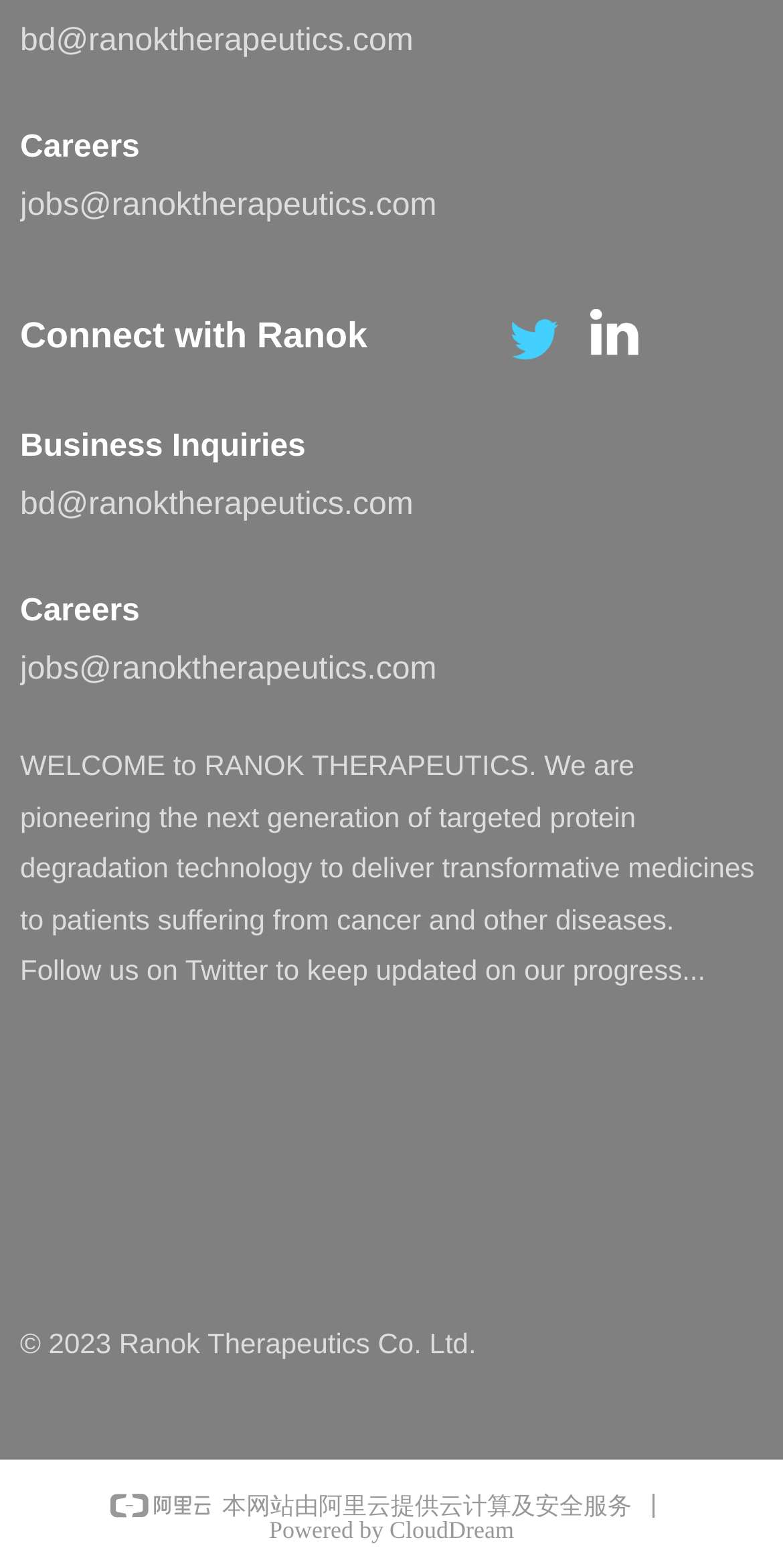Mark the bounding box of the element that matches the following description: "Powered by CloudDream".

[0.344, 0.968, 0.656, 0.984]